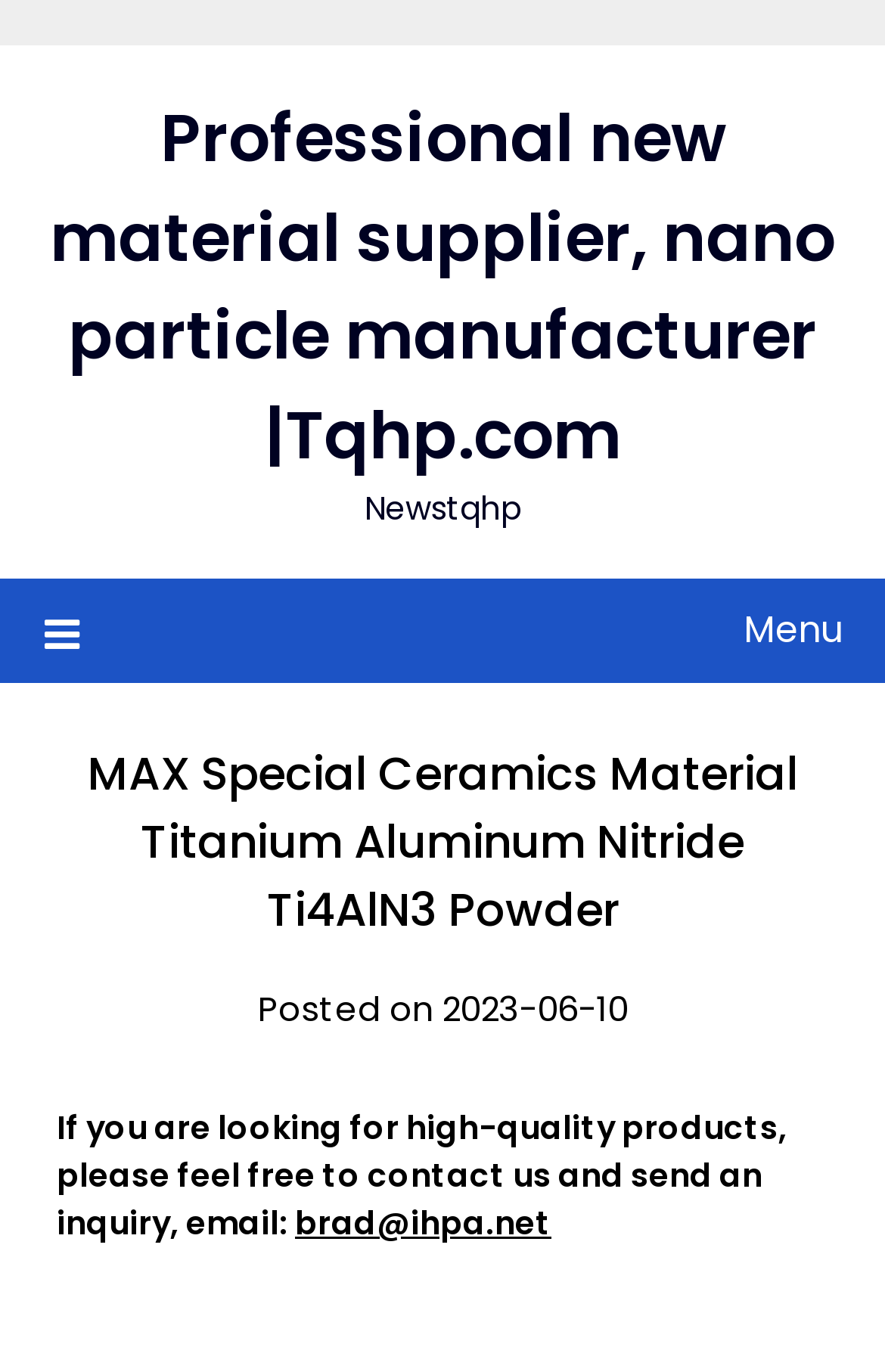Provide the bounding box coordinates of the HTML element described by the text: "Menu". The coordinates should be in the format [left, top, right, bottom] with values between 0 and 1.

[0.05, 0.422, 0.95, 0.498]